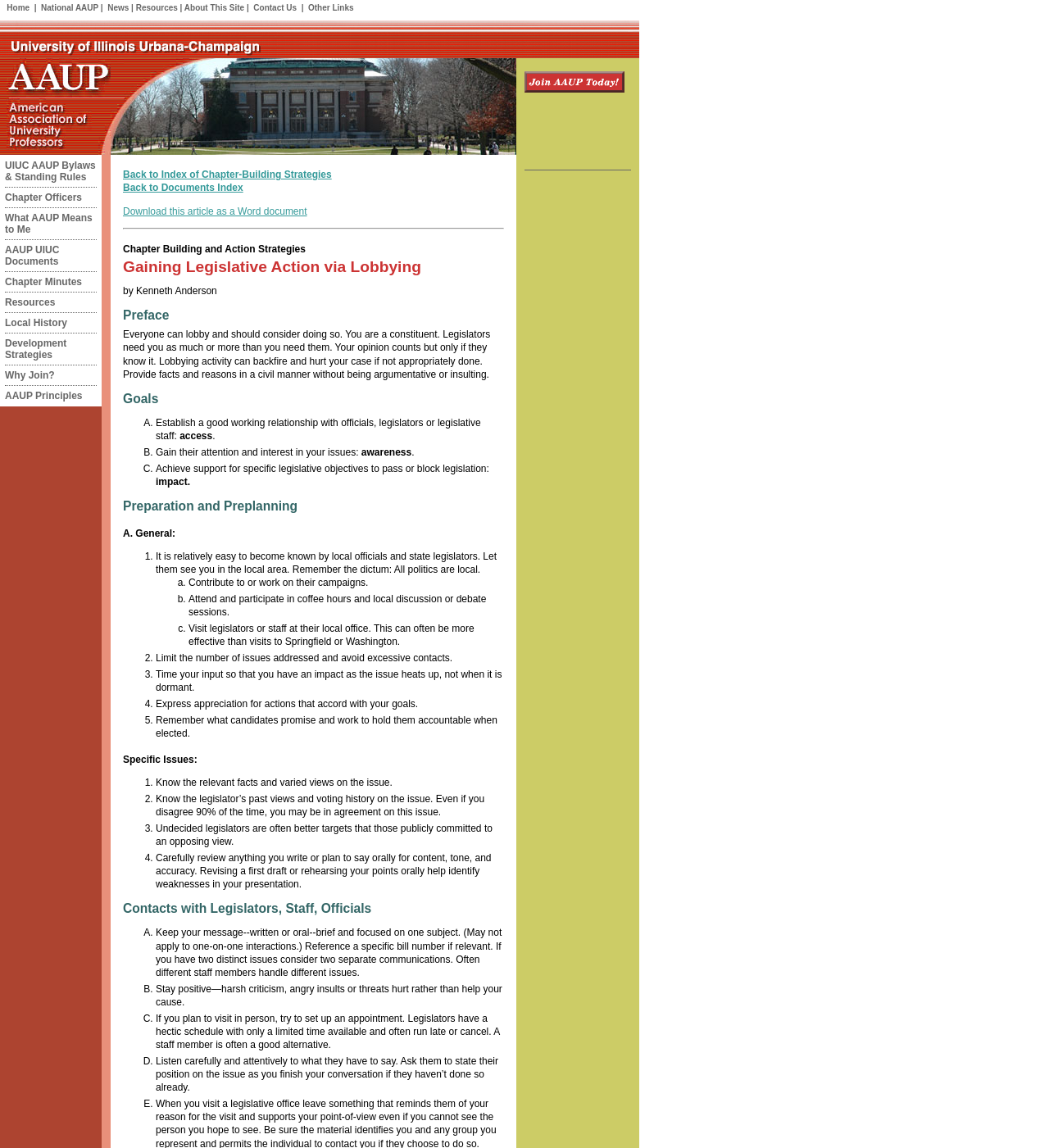Determine the bounding box coordinates for the area that needs to be clicked to fulfill this task: "Explore the 'Table of Contents'". The coordinates must be given as four float numbers between 0 and 1, i.e., [left, top, right, bottom].

None